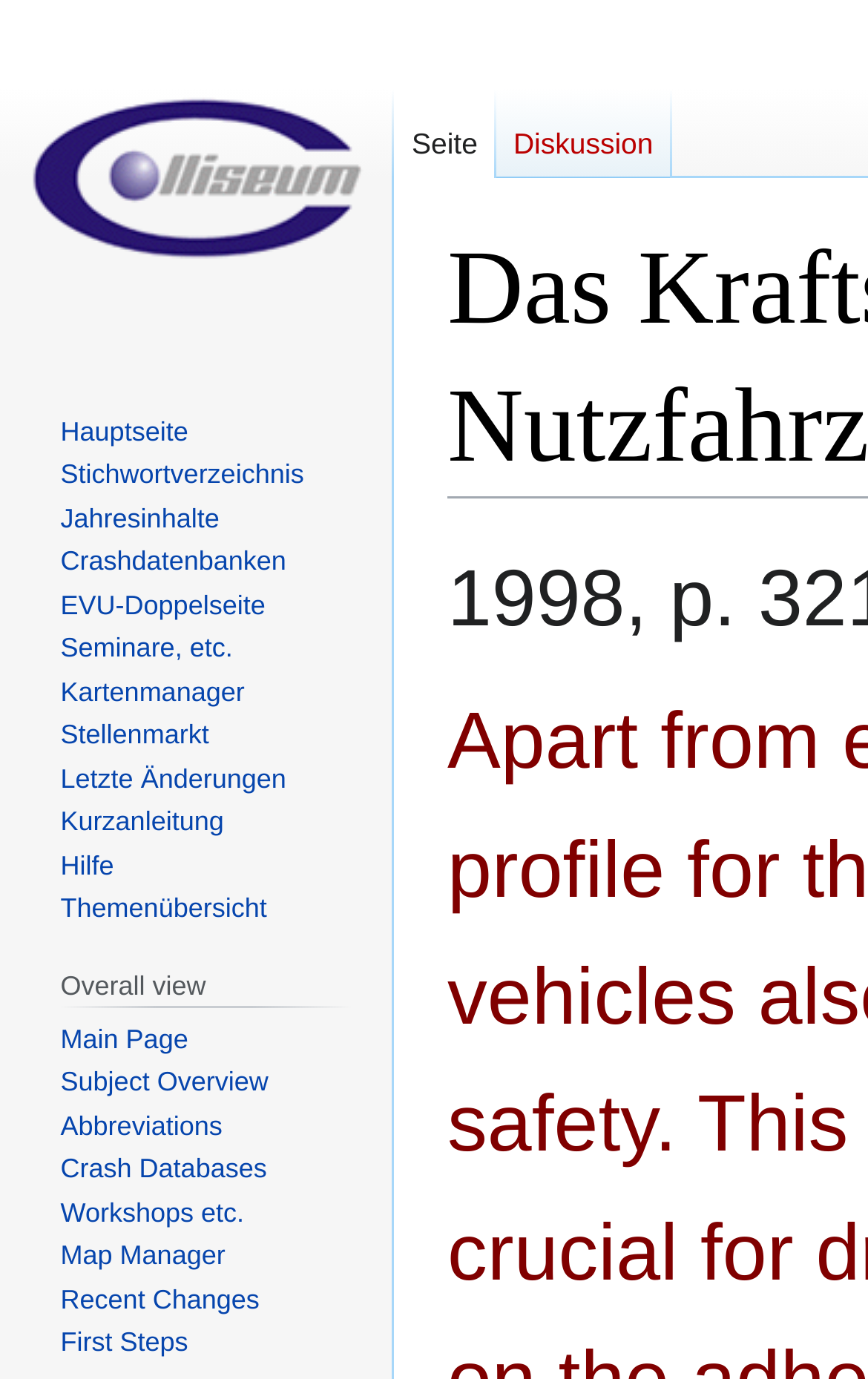Based on the element description Kurzanleitung, identify the bounding box coordinates for the UI element. The coordinates should be in the format (top-left x, top-left y, bottom-right x, bottom-right y) and within the 0 to 1 range.

[0.07, 0.585, 0.258, 0.607]